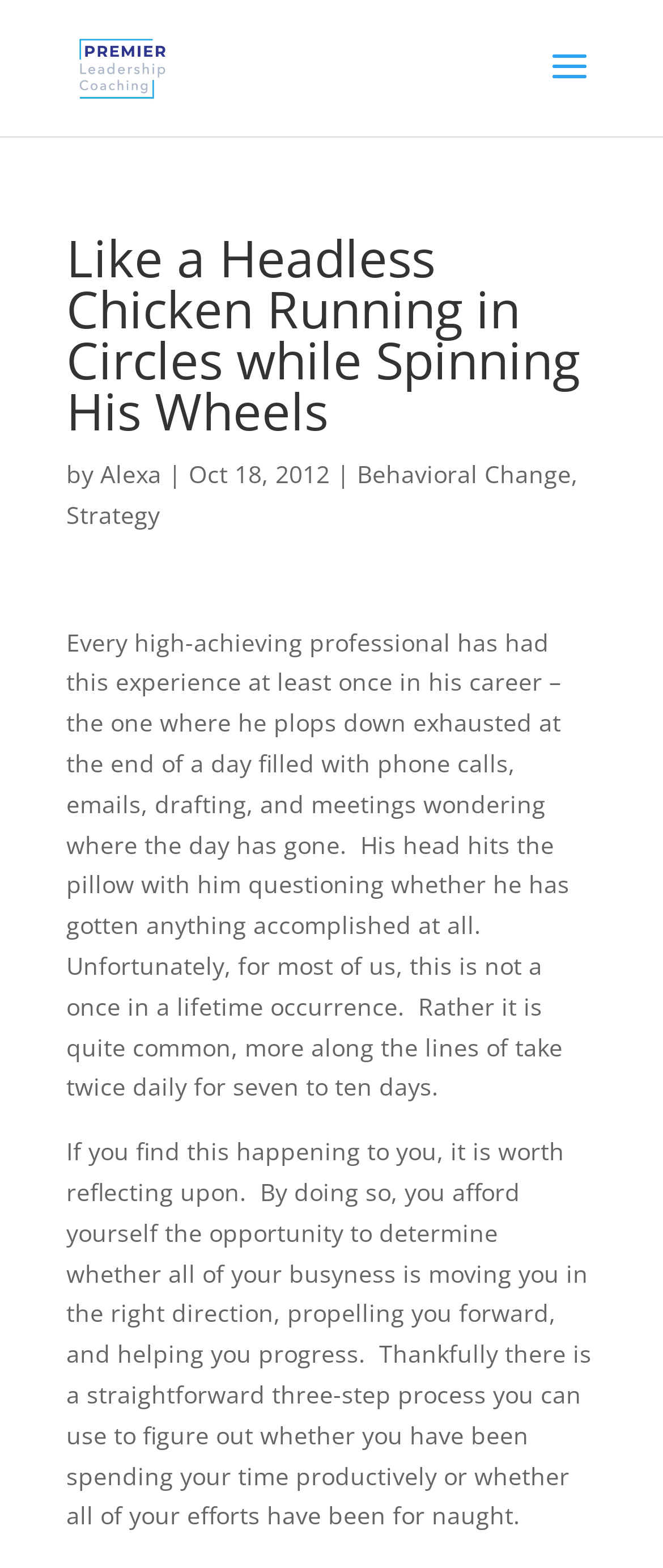Respond with a single word or short phrase to the following question: 
What is the date of the article?

Oct 18, 2012